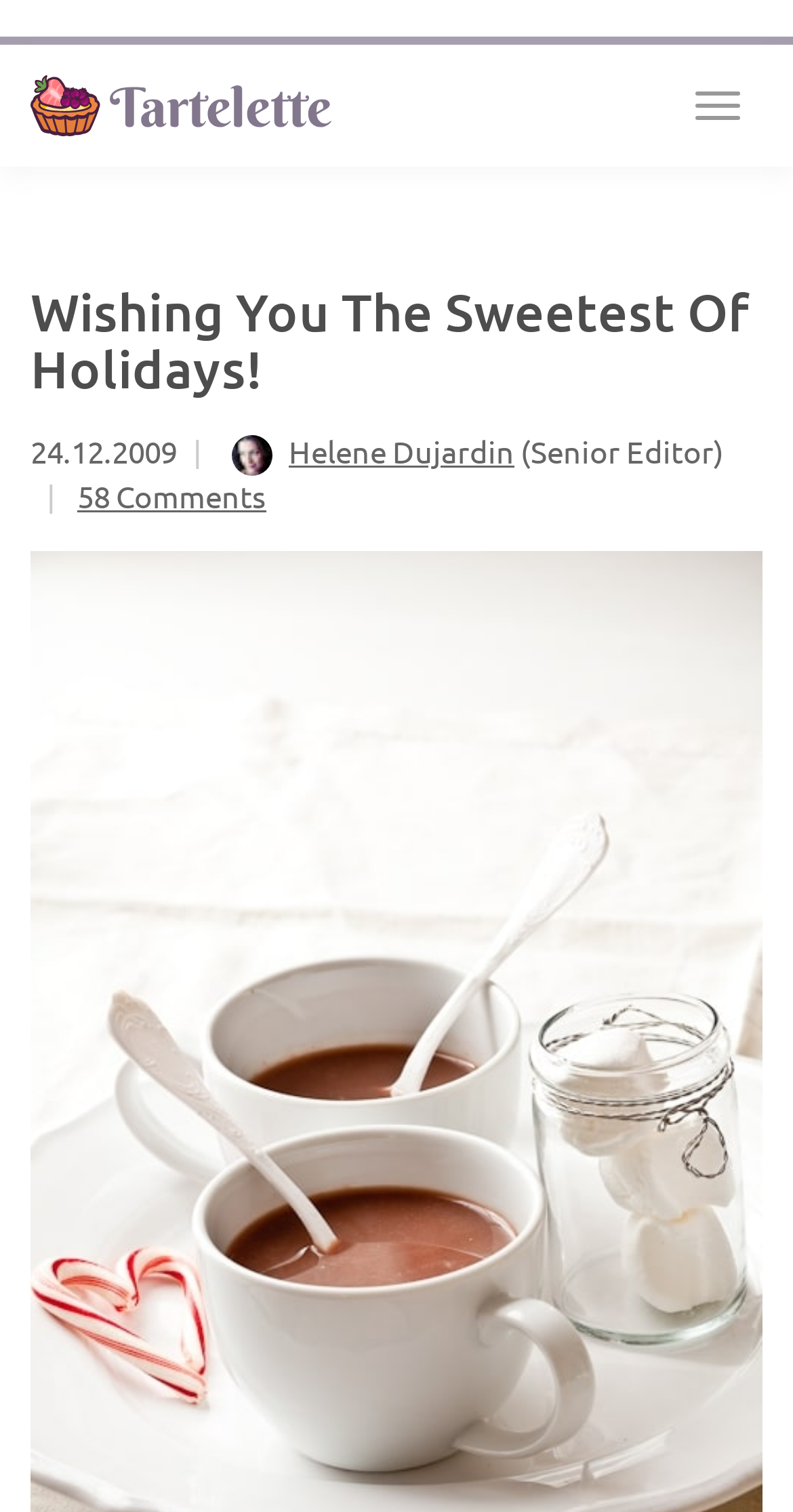Provide a one-word or brief phrase answer to the question:
How many comments are there on the post?

58